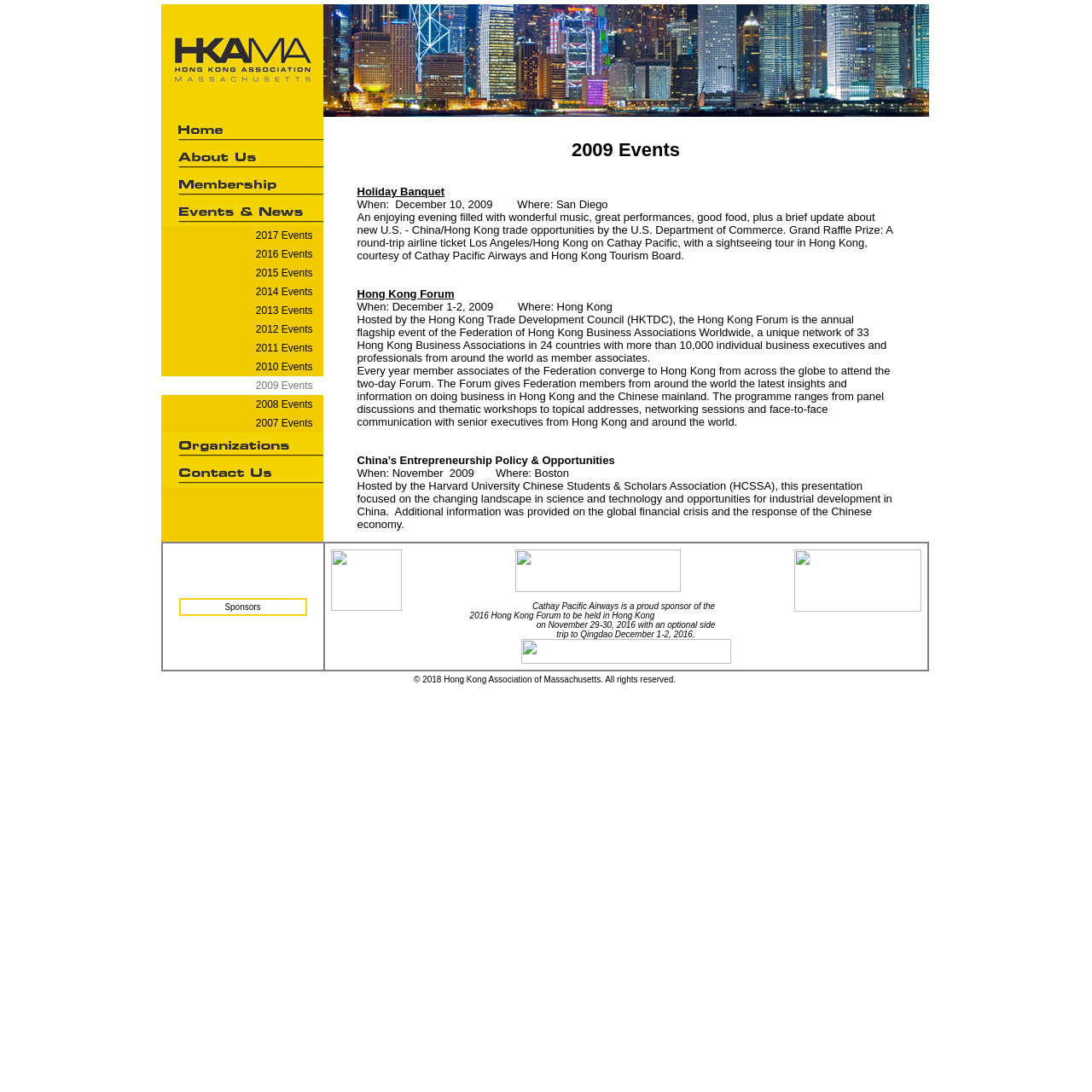Who is the sponsor of the 2016 Hong Kong Forum?
With the help of the image, please provide a detailed response to the question.

The sponsor of the 2016 Hong Kong Forum can be found in the table section, which is Cathay Pacific Airways.